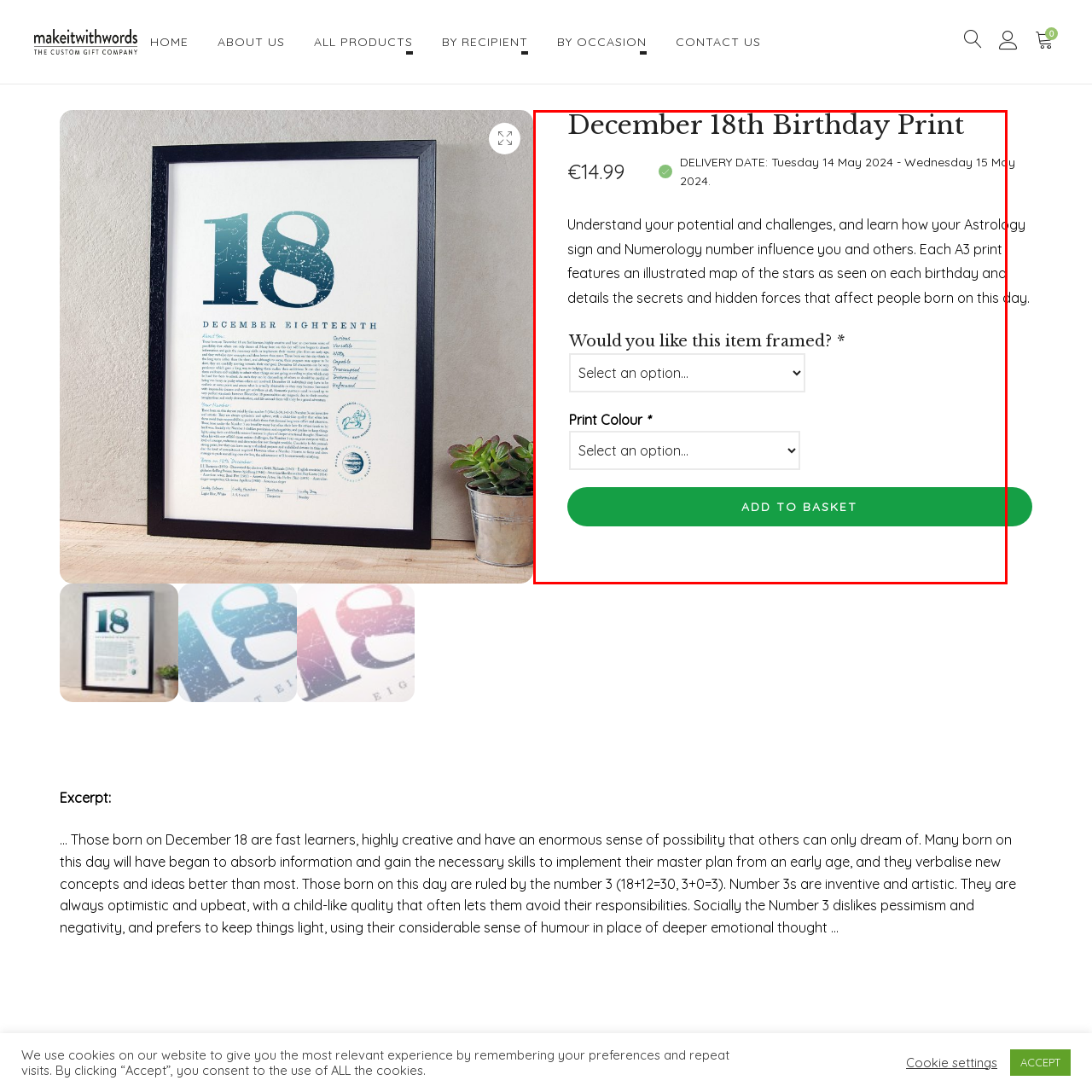Focus on the content within the red bounding box and answer this question using a single word or phrase: When is the scheduled delivery of the product?

May 14 and May 15, 2024